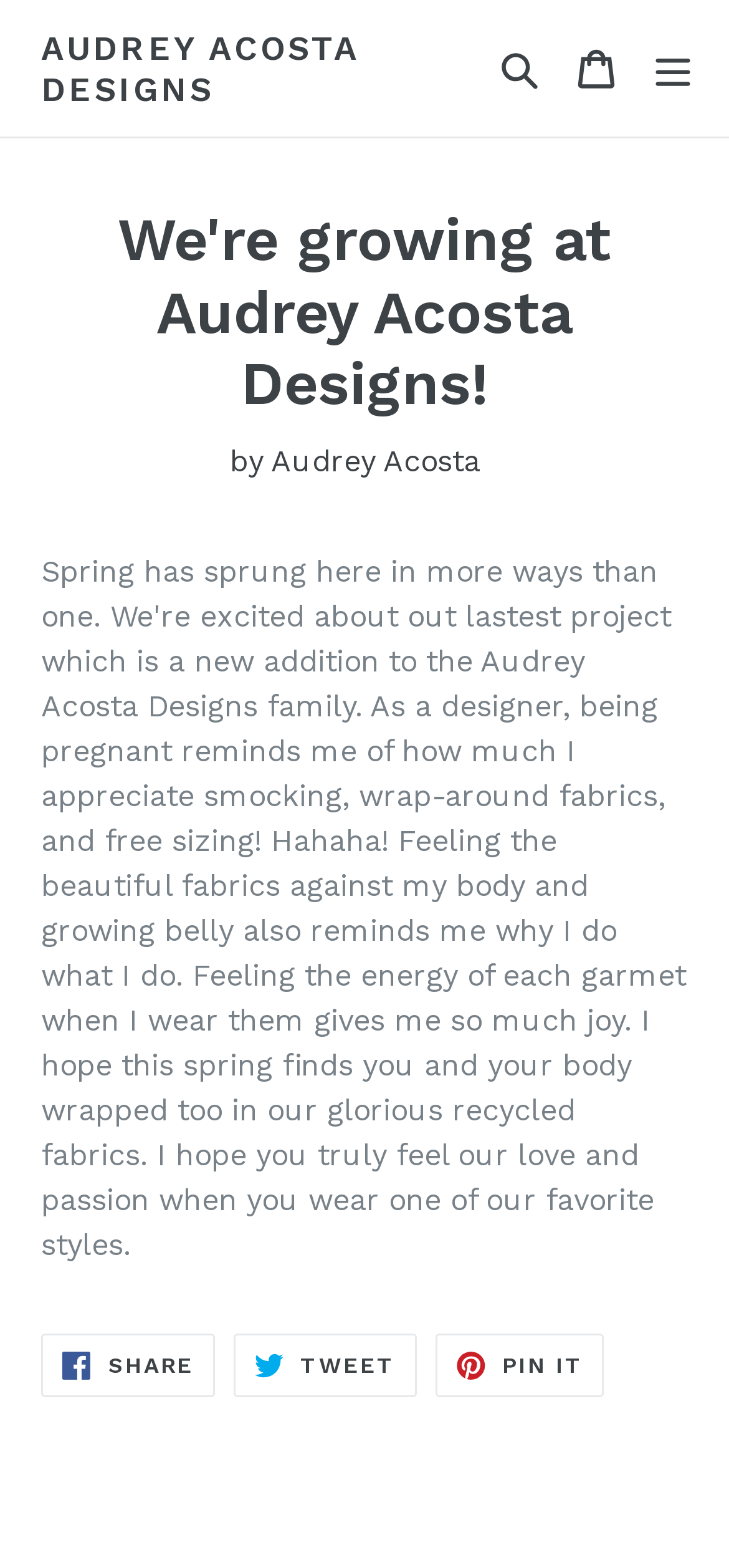Create a detailed description of the webpage's content and layout.

The webpage is about Audrey Acosta Designs, a design company, and its latest project. At the top of the page, there is a navigation section with a logo link "AUDREY ACOSTA DESIGNS" on the left, a search button on the right, and a cart link with a cart icon next to it. On the far right, there is an expand/collapse button.

Below the navigation section, there is a main article section that takes up most of the page. The article has a heading "We're growing at Audrey Acosta Designs!" which is centered near the top of the section. Below the heading, there is a byline "by Audrey Acosta" that is slightly indented to the right.

The main content of the article is not explicitly stated, but there are social media links at the bottom of the article section, allowing users to share the content on Facebook, Twitter, and Pinterest. These links are aligned horizontally and spaced evenly apart, with the Facebook link on the left, Twitter link in the middle, and Pinterest link on the right.